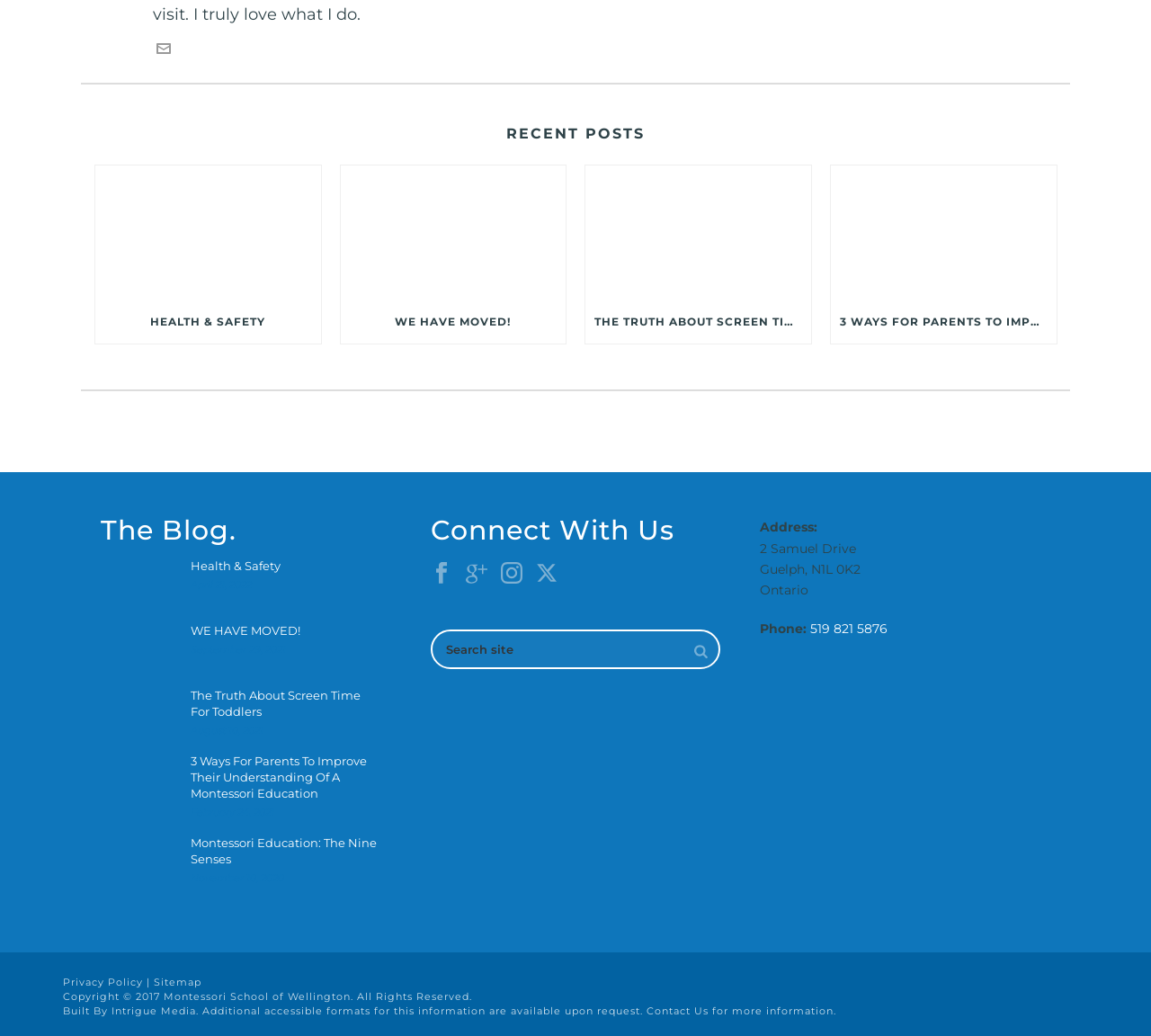Use one word or a short phrase to answer the question provided: 
What is the topic of the first blog post?

WE HAVE MOVED!